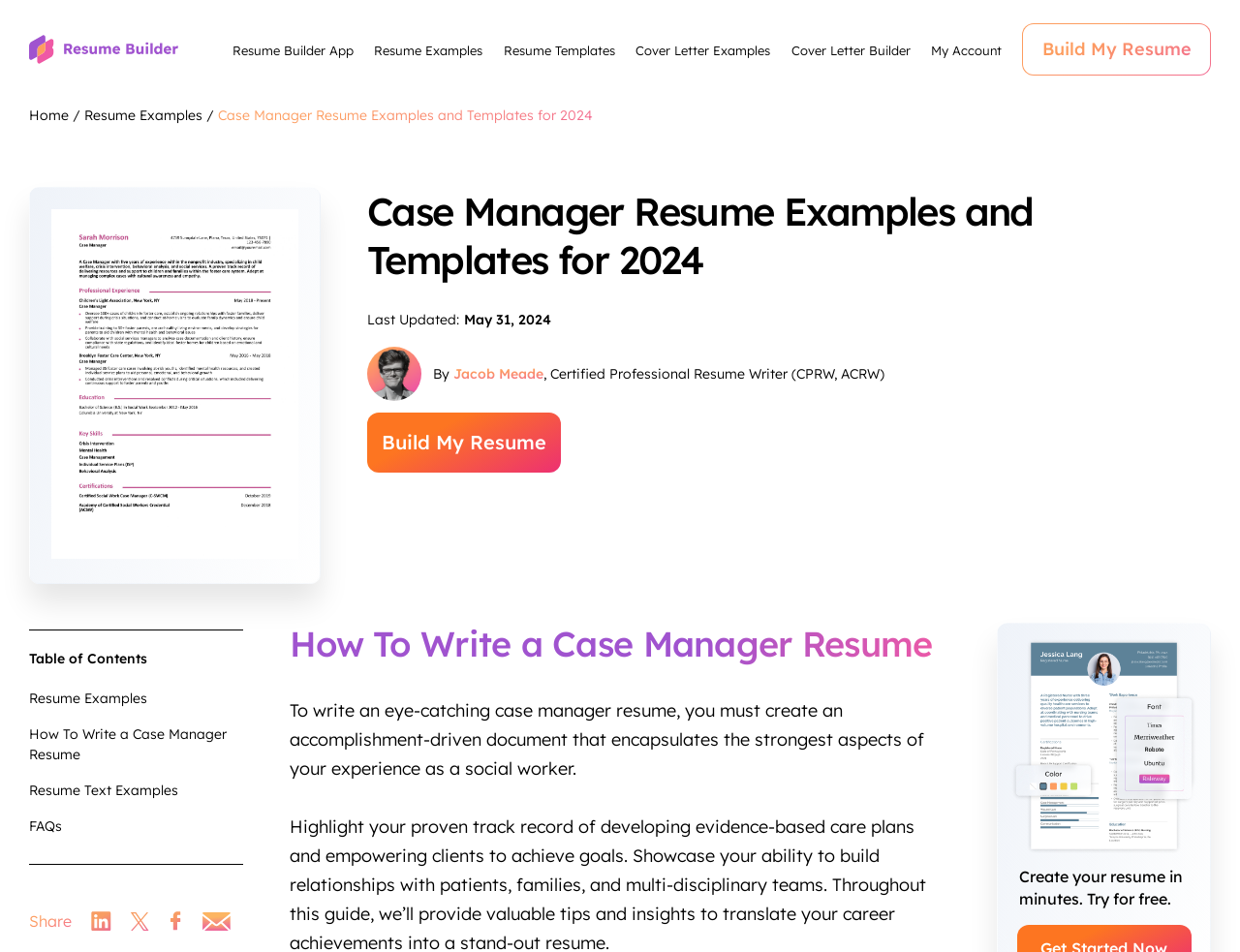Find and extract the text of the primary heading on the webpage.

Case Manager Resume Examples and Templates for 2024